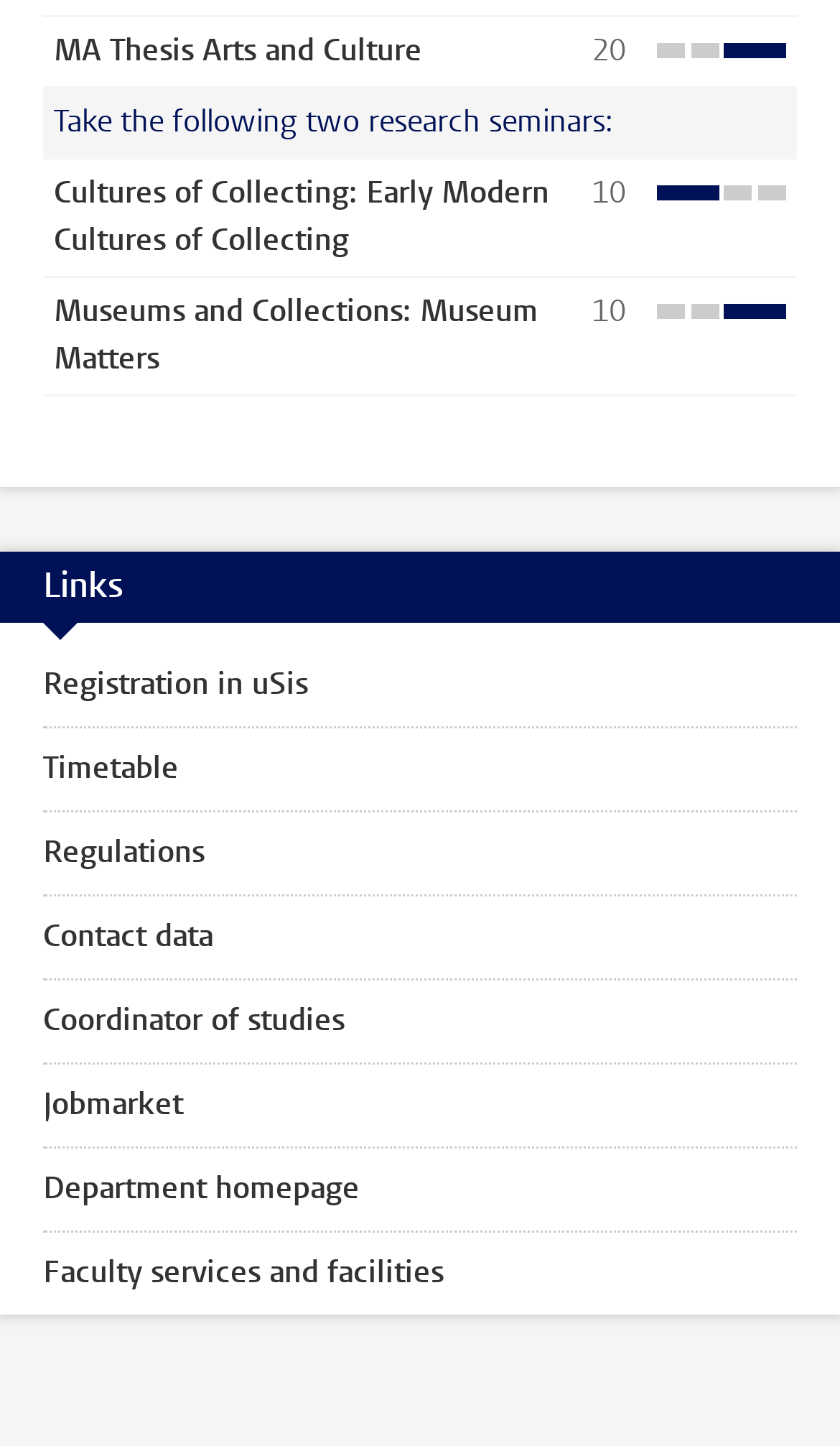What is the purpose of the additional course or internship?
Observe the image and answer the question with a one-word or short phrase response.

To be chosen in the field of specialisation